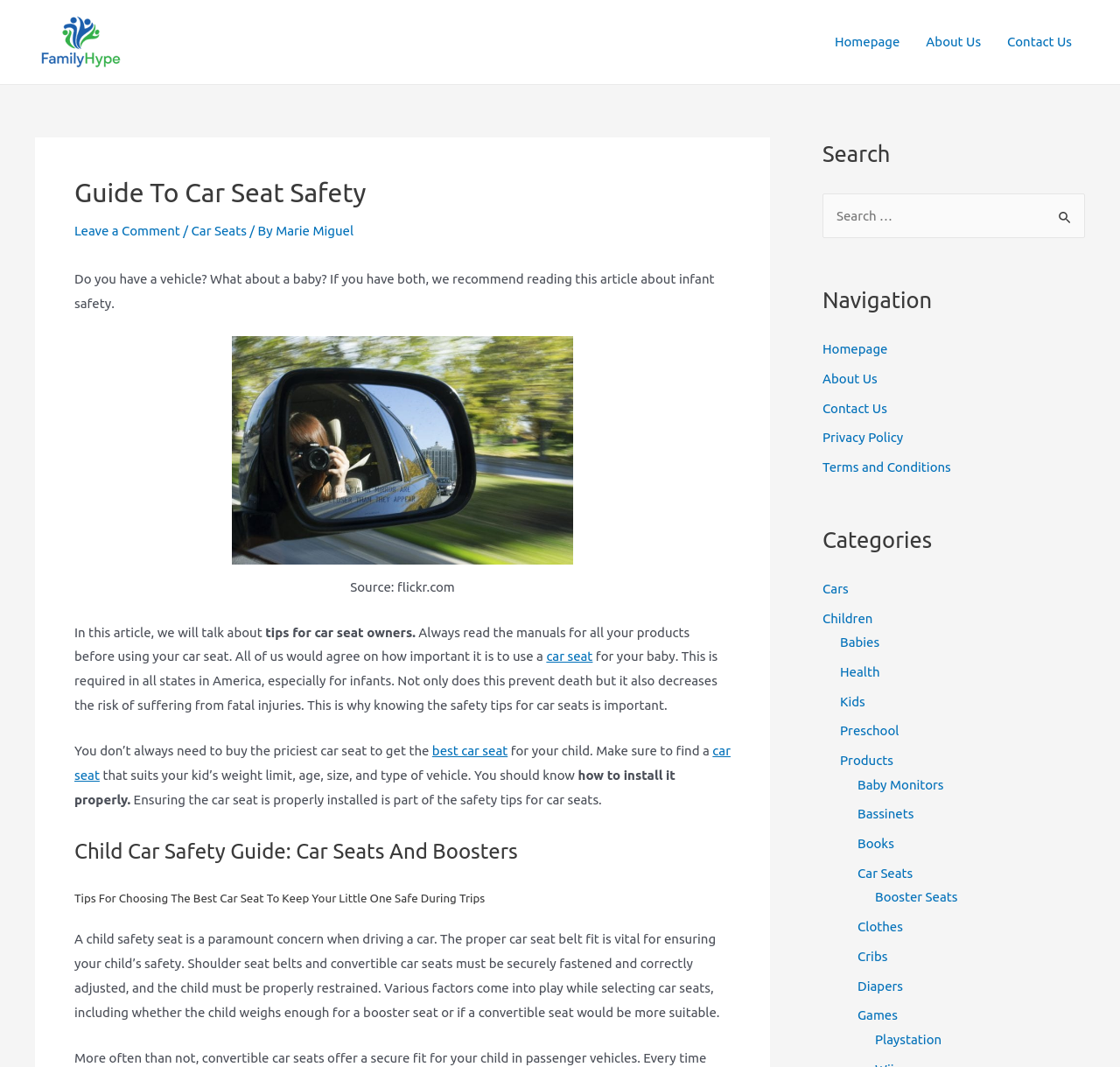Utilize the details in the image to thoroughly answer the following question: What is the recommended way to ensure a car seat is safe?

According to the webpage, one of the safety tips for car seats is to ensure the car seat is properly installed. This is mentioned in the paragraph that starts with 'Ensuring the car seat is properly installed...'.